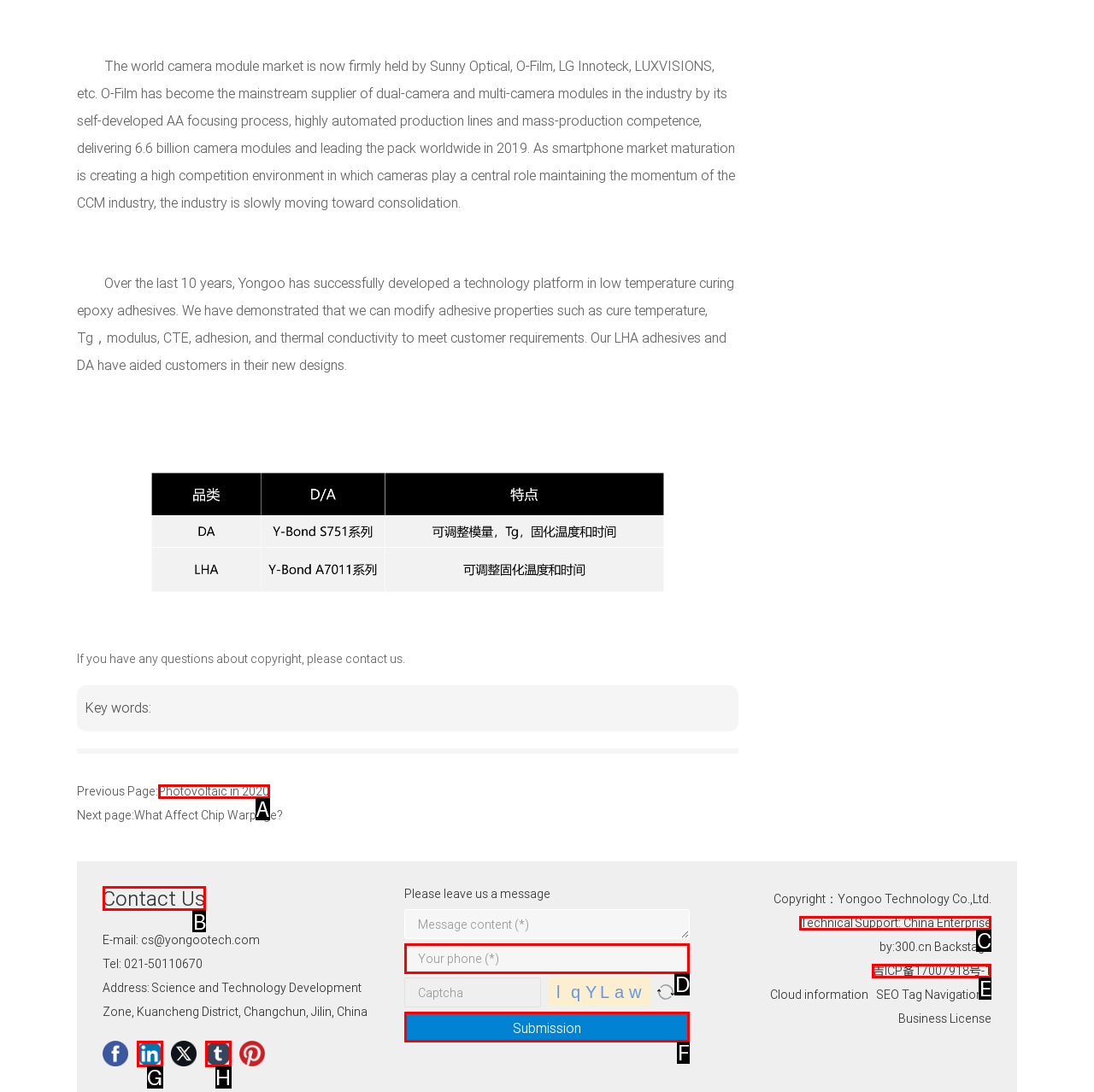Identify the HTML element I need to click to complete this task: Access Adult unicorn coloring page Provide the option's letter from the available choices.

None